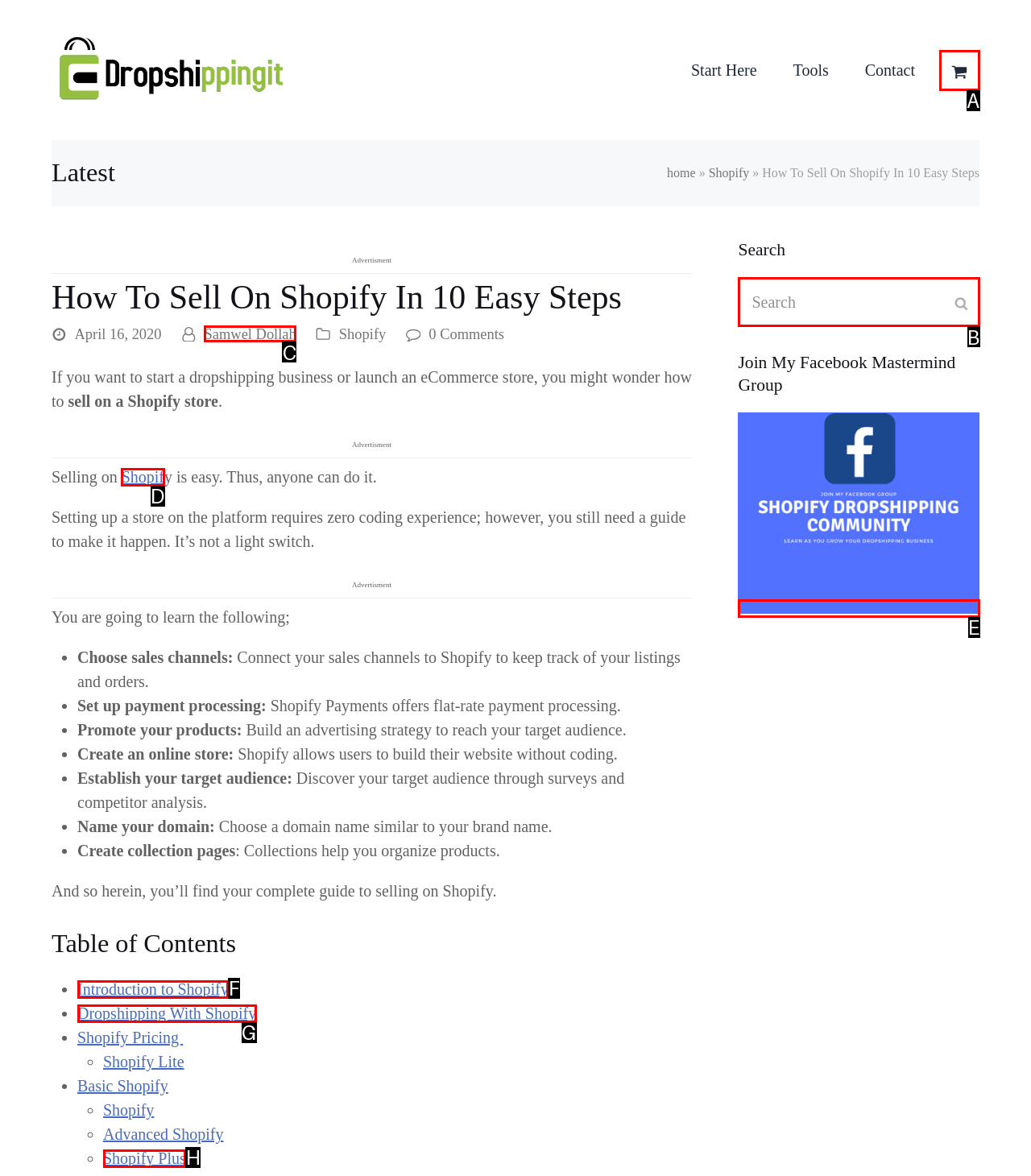Which option should you click on to fulfill this task: Click on 'WILL YOU TAKE SOME FORMAL PORTRAITS OF US?'? Answer with the letter of the correct choice.

None